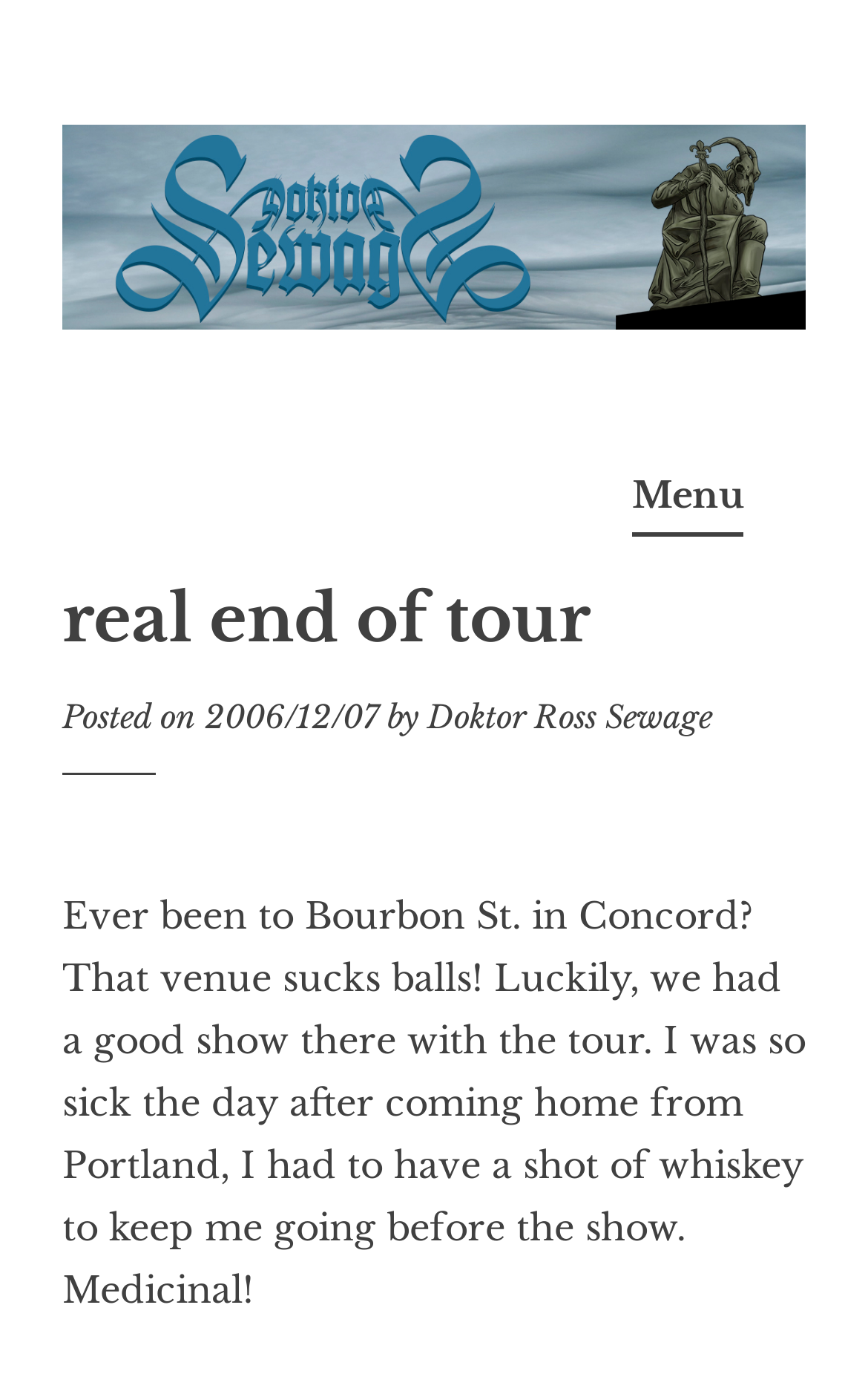Identify the bounding box for the UI element specified in this description: "Menu". The coordinates must be four float numbers between 0 and 1, formatted as [left, top, right, bottom].

[0.728, 0.325, 0.856, 0.384]